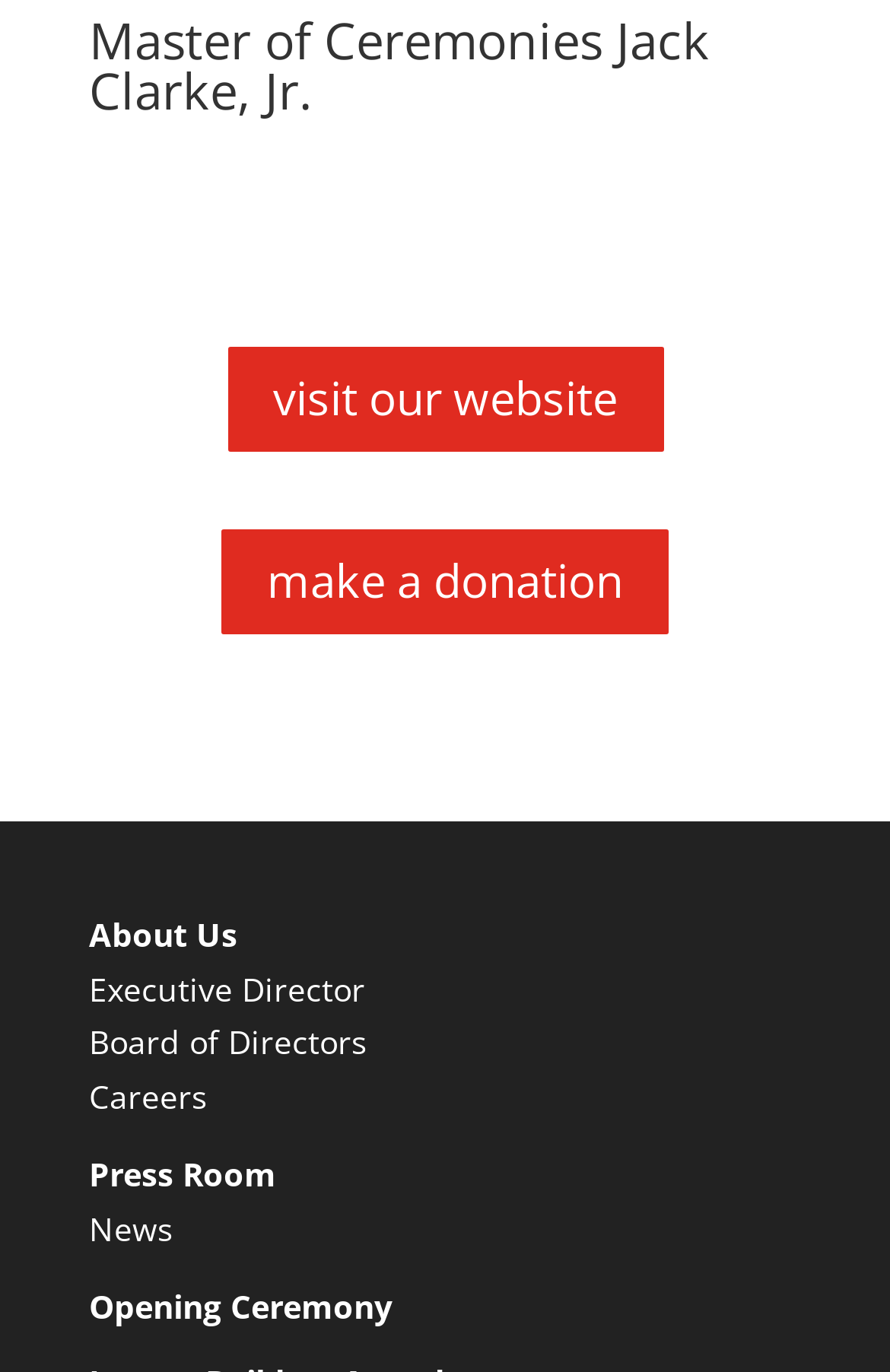Please identify the bounding box coordinates of the element's region that I should click in order to complete the following instruction: "visit our website". The bounding box coordinates consist of four float numbers between 0 and 1, i.e., [left, top, right, bottom].

[0.25, 0.25, 0.75, 0.333]